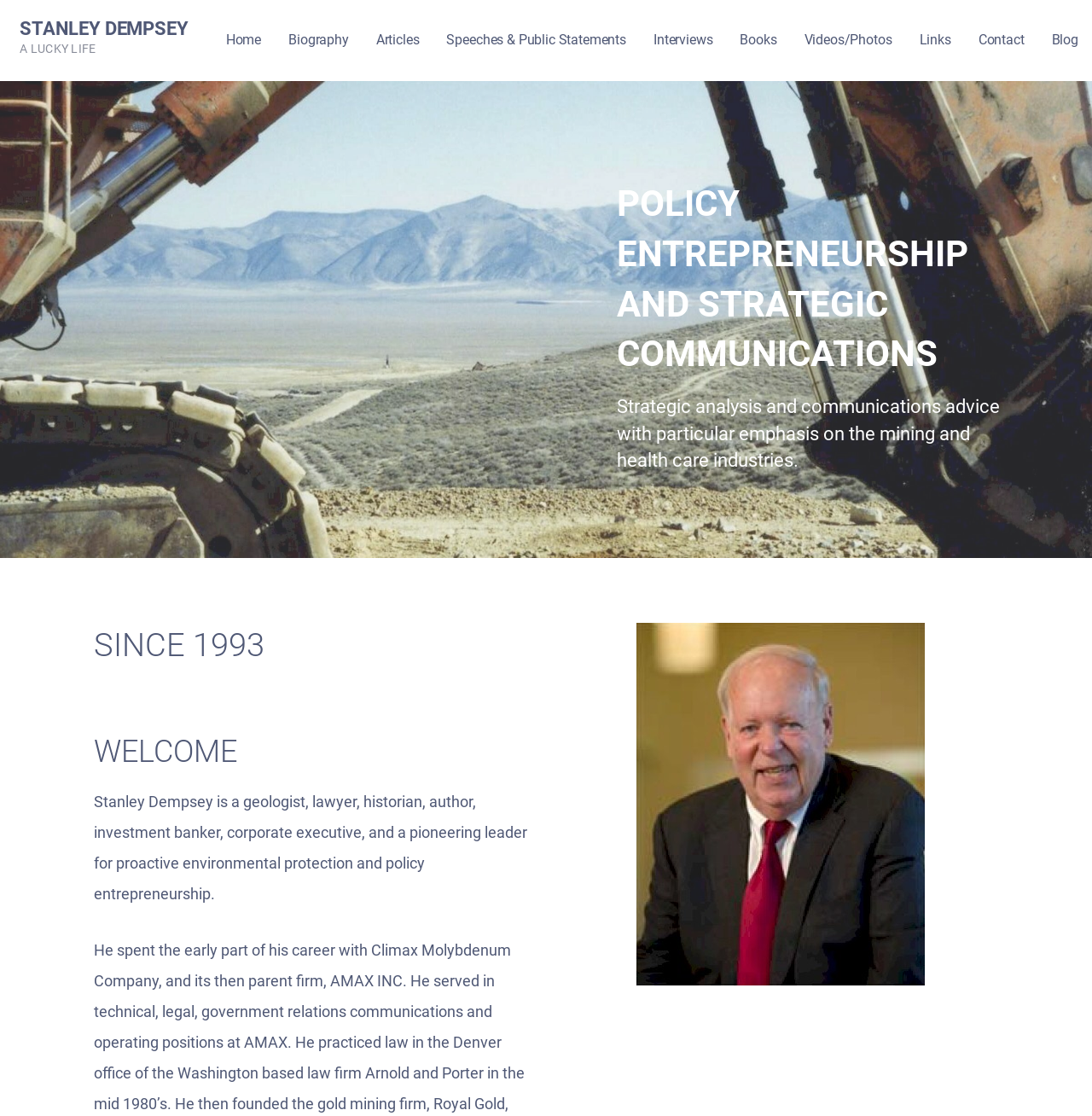Give a one-word or short-phrase answer to the following question: 
What is the year mentioned in the webpage?

1993